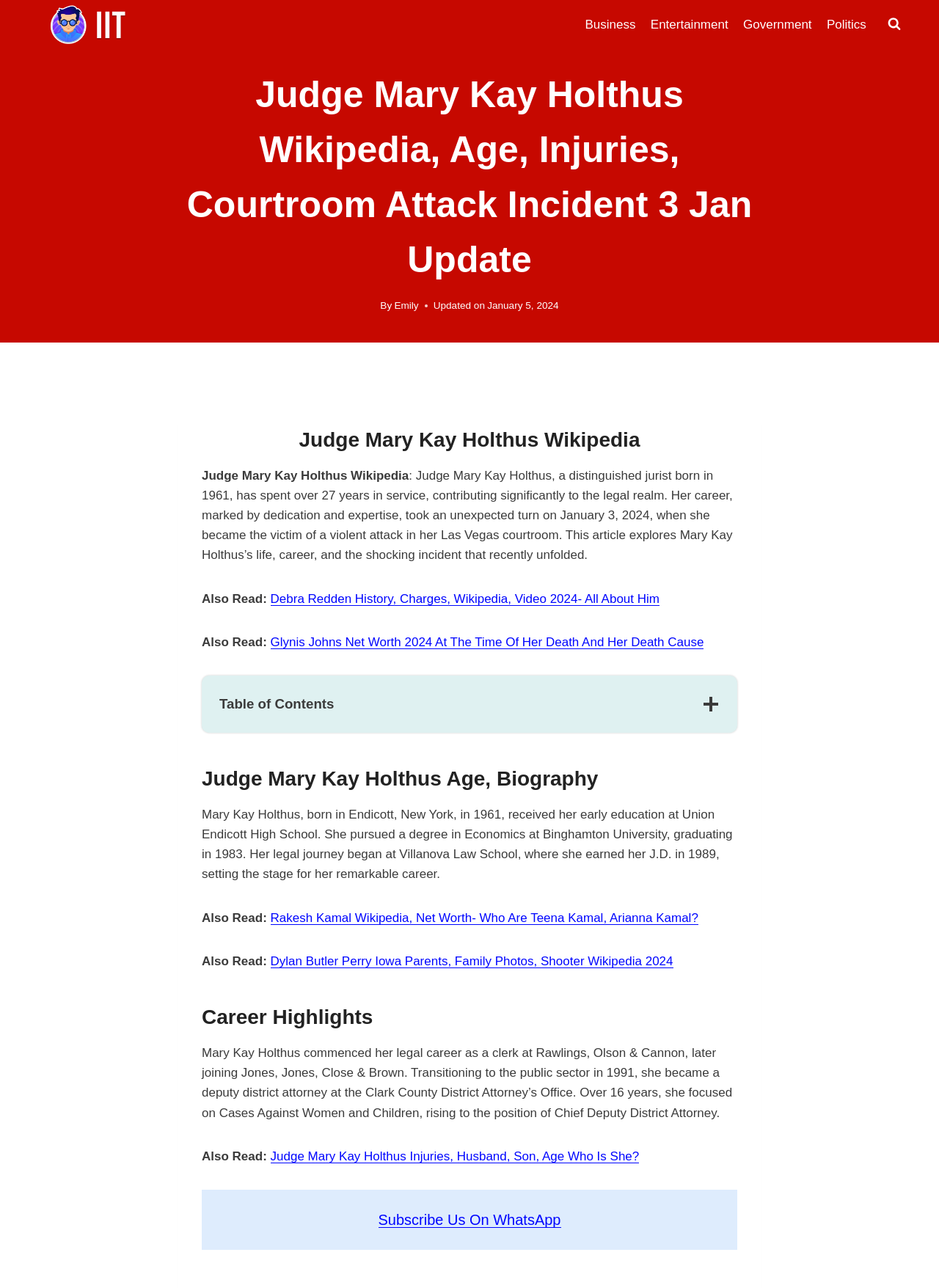Give a concise answer of one word or phrase to the question: 
What is the date of the violent attack on Judge Mary Kay Holthus in her Las Vegas courtroom?

January 3, 2024